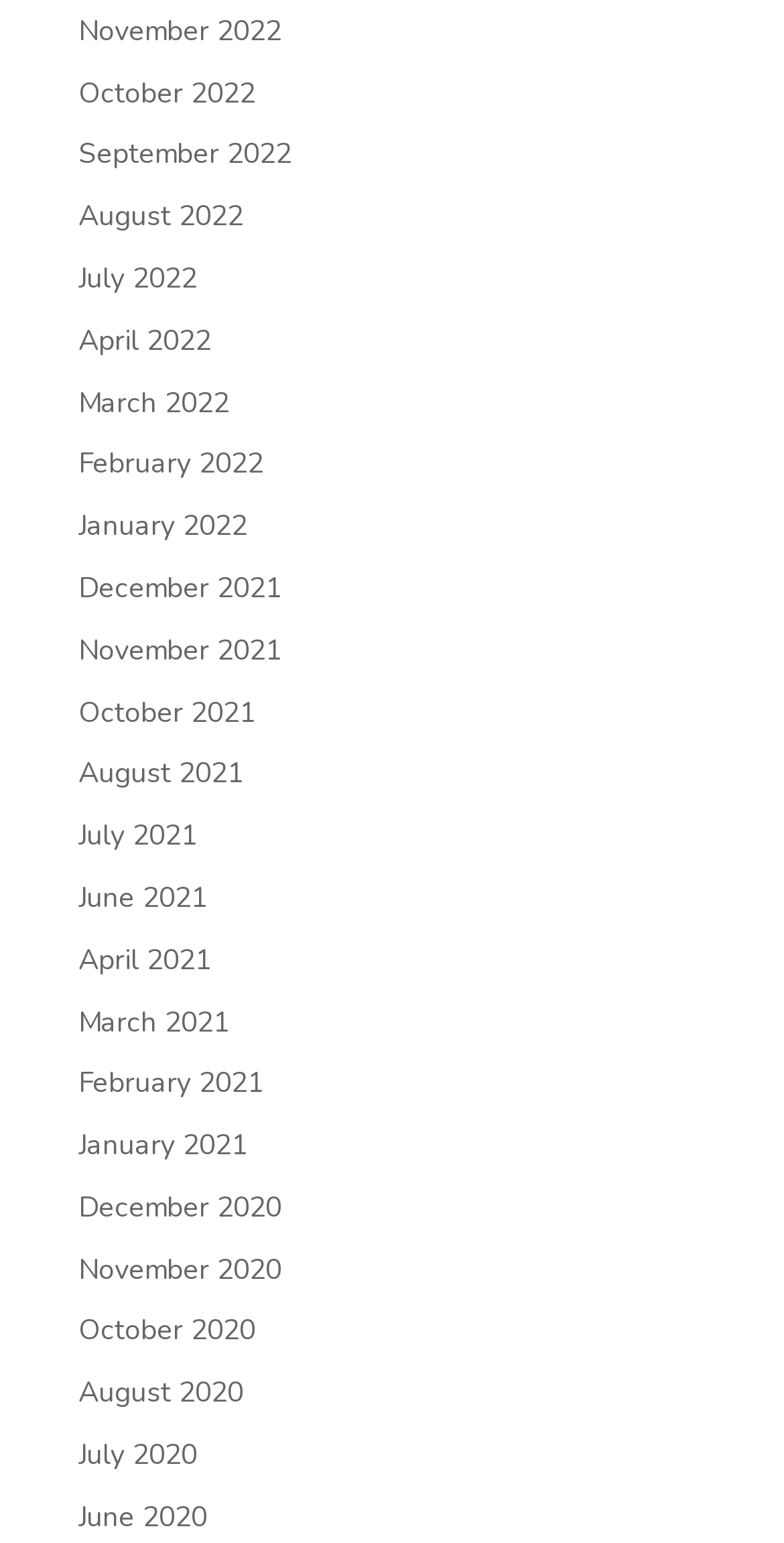Can you determine the bounding box coordinates of the area that needs to be clicked to fulfill the following instruction: "go to October 2021"?

[0.1, 0.449, 0.326, 0.474]